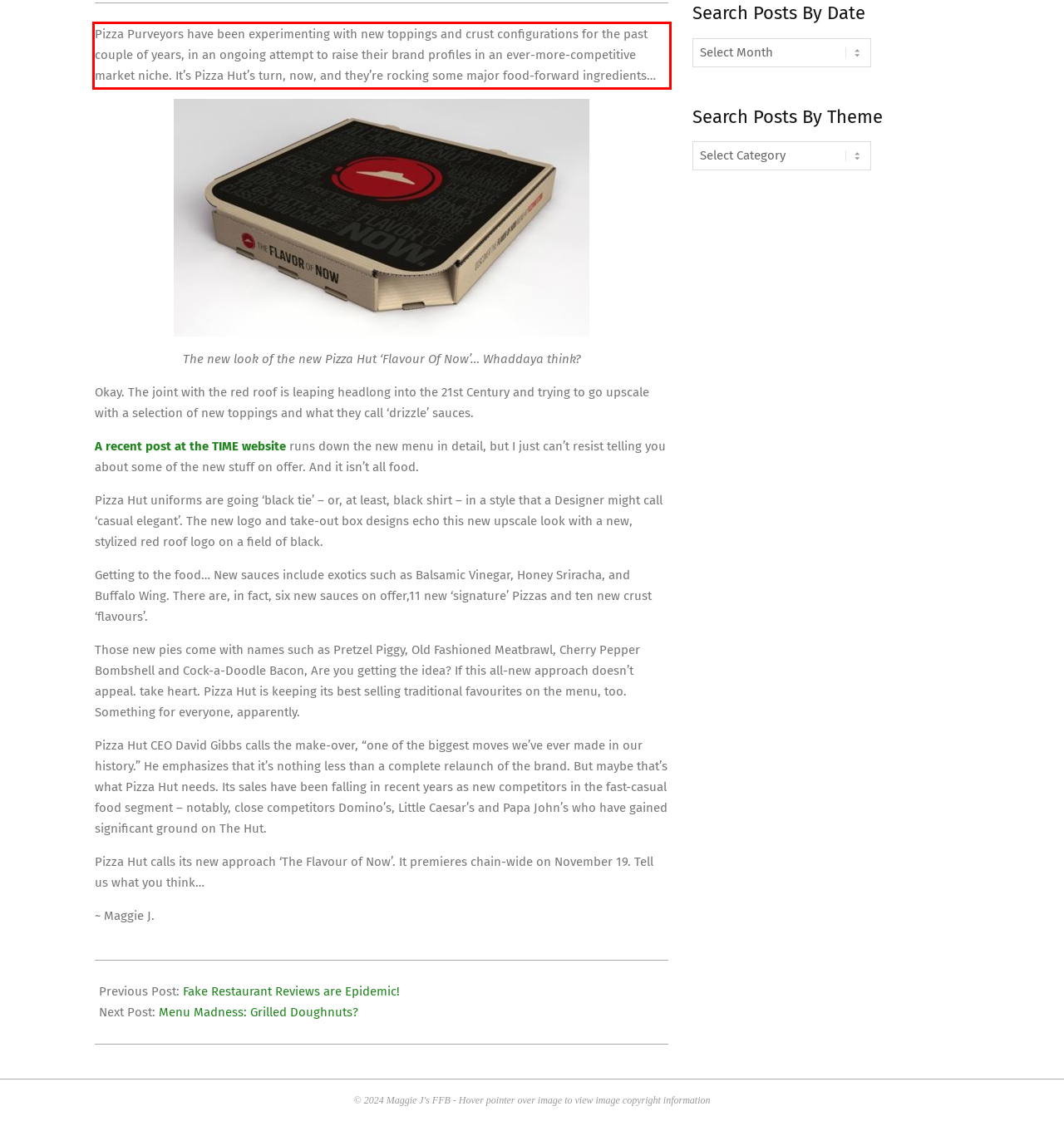Given a screenshot of a webpage, identify the red bounding box and perform OCR to recognize the text within that box.

Pizza Purveyors have been experimenting with new toppings and crust configurations for the past couple of years, in an ongoing attempt to raise their brand profiles in an ever-more-competitive market niche. It’s Pizza Hut’s turn, now, and they’re rocking some major food-forward ingredients…